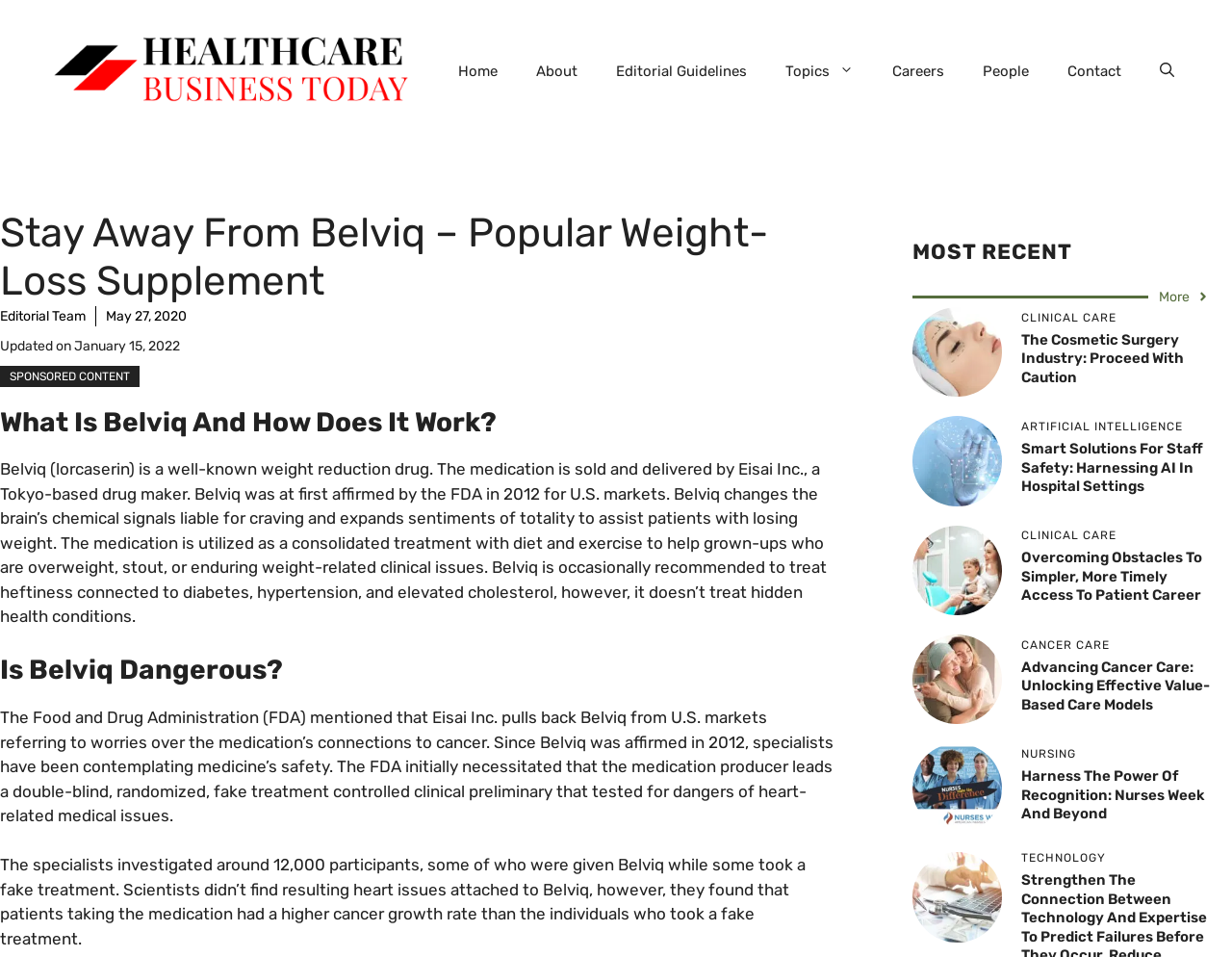What is the concern about Belviq?
We need a detailed and meticulous answer to the question.

The webpage mentions that the FDA initially necessitated that the medication producer leads a double-blind, randomized, fake treatment controlled clinical preliminary that tested for dangers of heart-related medical issues. However, scientists didn’t find resulting heart issues attached to Belviq, but they found that patients taking the medication had a higher cancer growth rate than the individuals who took a fake treatment.